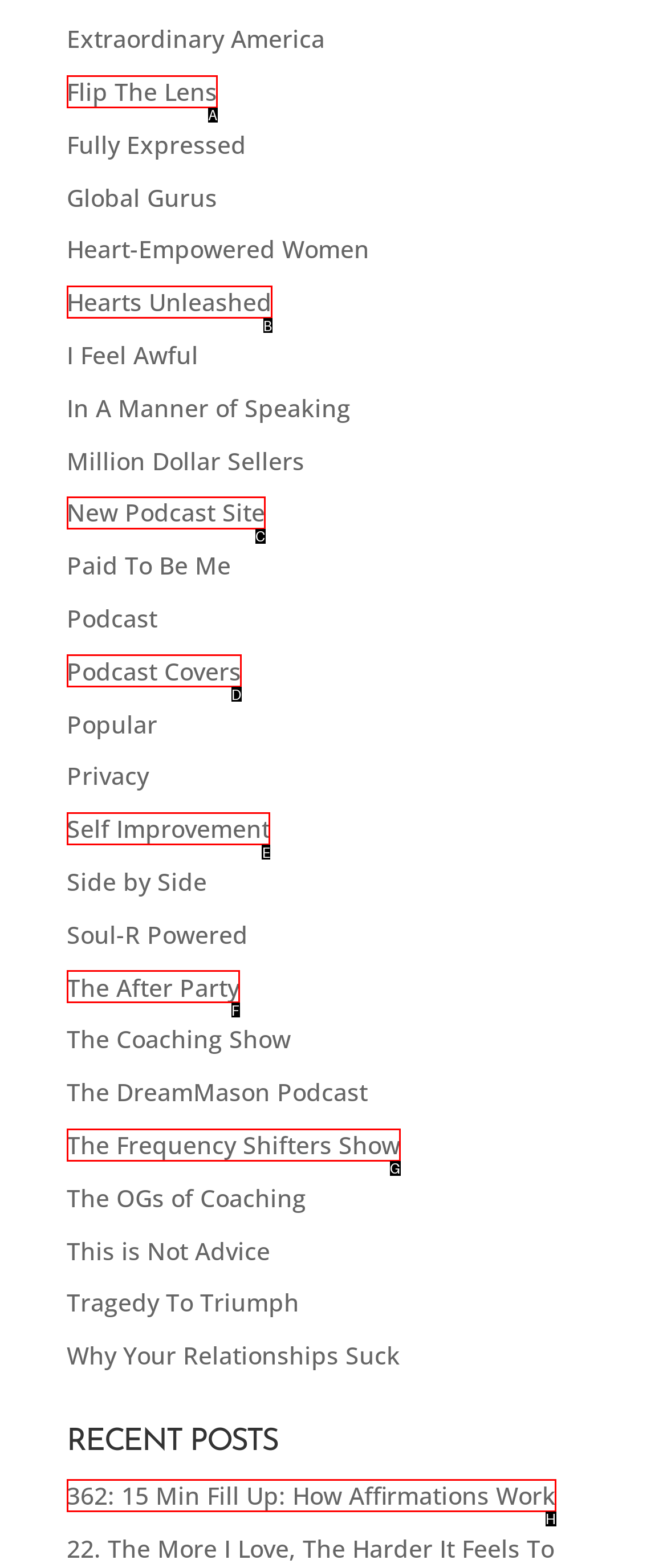Determine which element should be clicked for this task: View Ana Macedo's profile
Answer with the letter of the selected option.

None